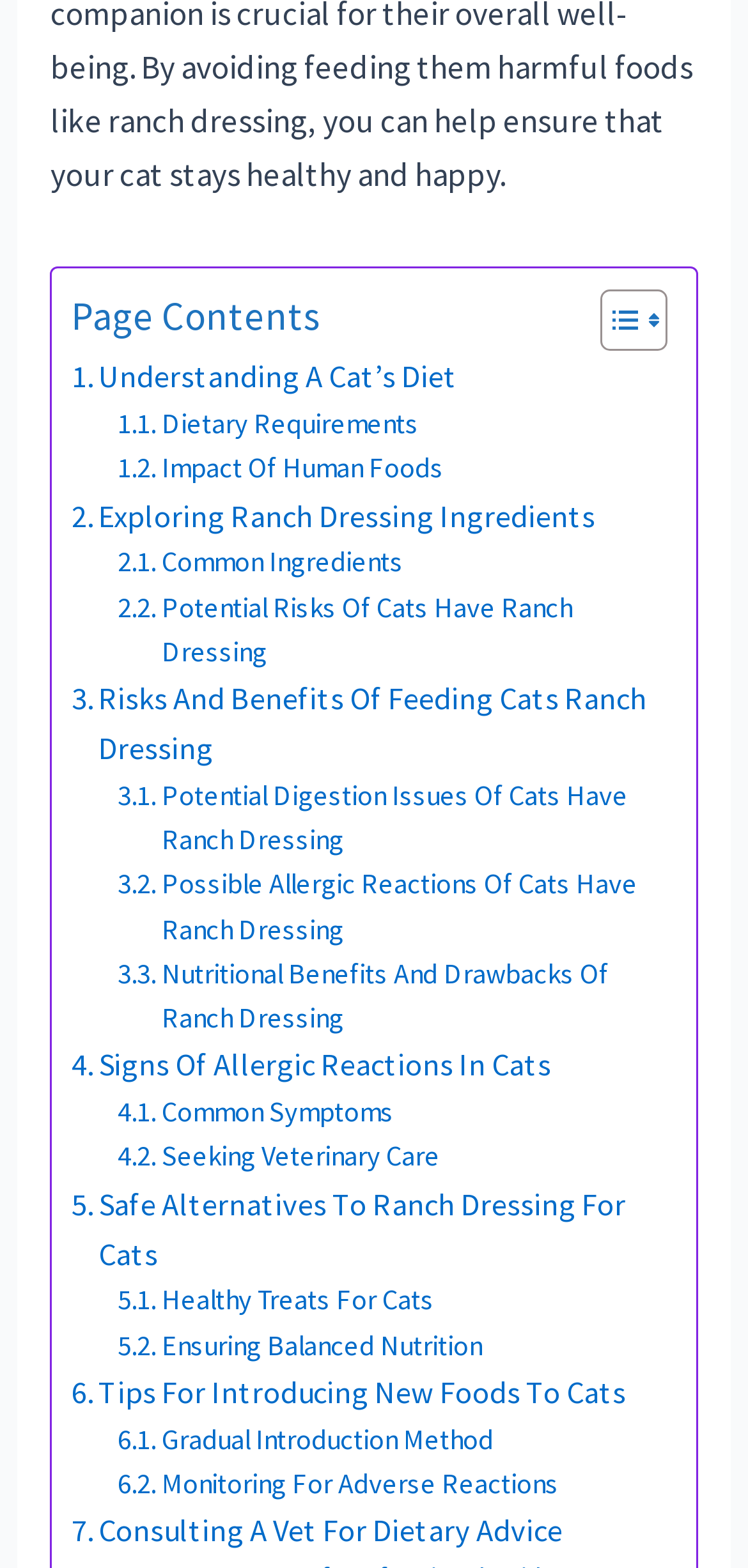Determine the bounding box coordinates of the section I need to click to execute the following instruction: "View the image of Odessa Ernst". Provide the coordinates as four float numbers between 0 and 1, i.e., [left, top, right, bottom].

None